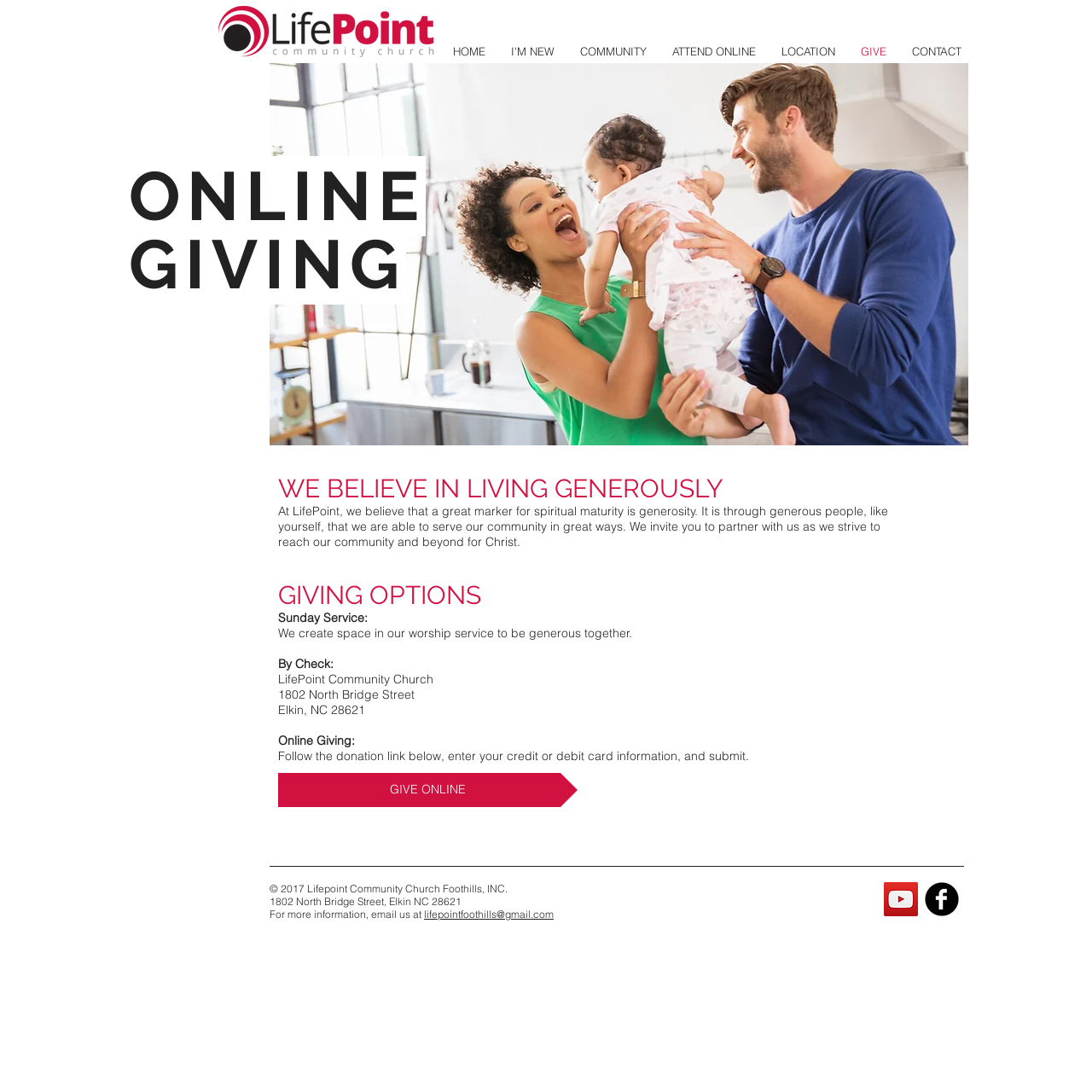Determine the bounding box coordinates of the region to click in order to accomplish the following instruction: "Click Facebook Black Round". Provide the coordinates as four float numbers between 0 and 1, specifically [left, top, right, bottom].

[0.847, 0.808, 0.878, 0.839]